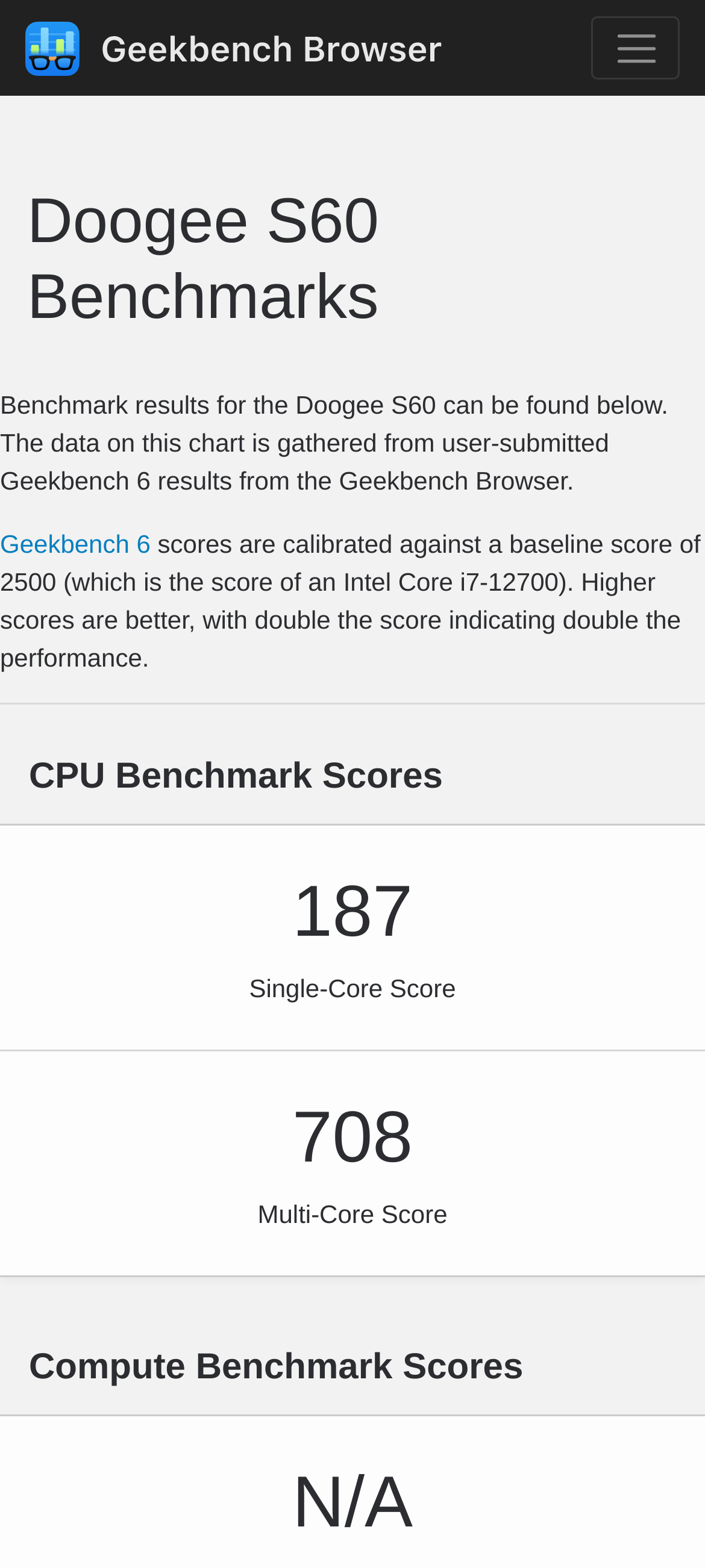What is the single-core score of Doogee S60?
Answer the question with a single word or phrase, referring to the image.

187